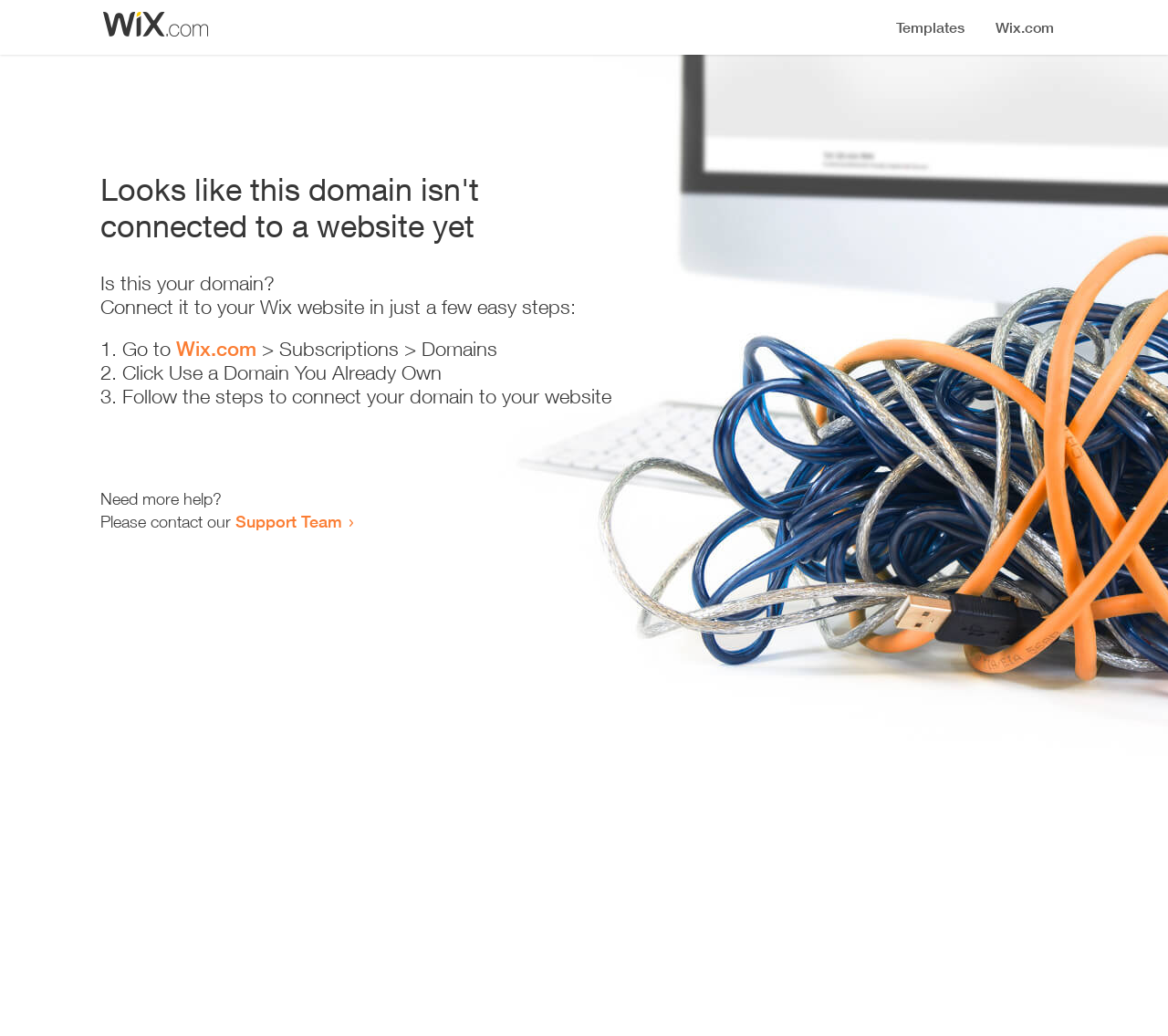Using a single word or phrase, answer the following question: 
What is the status of the domain?

Not connected